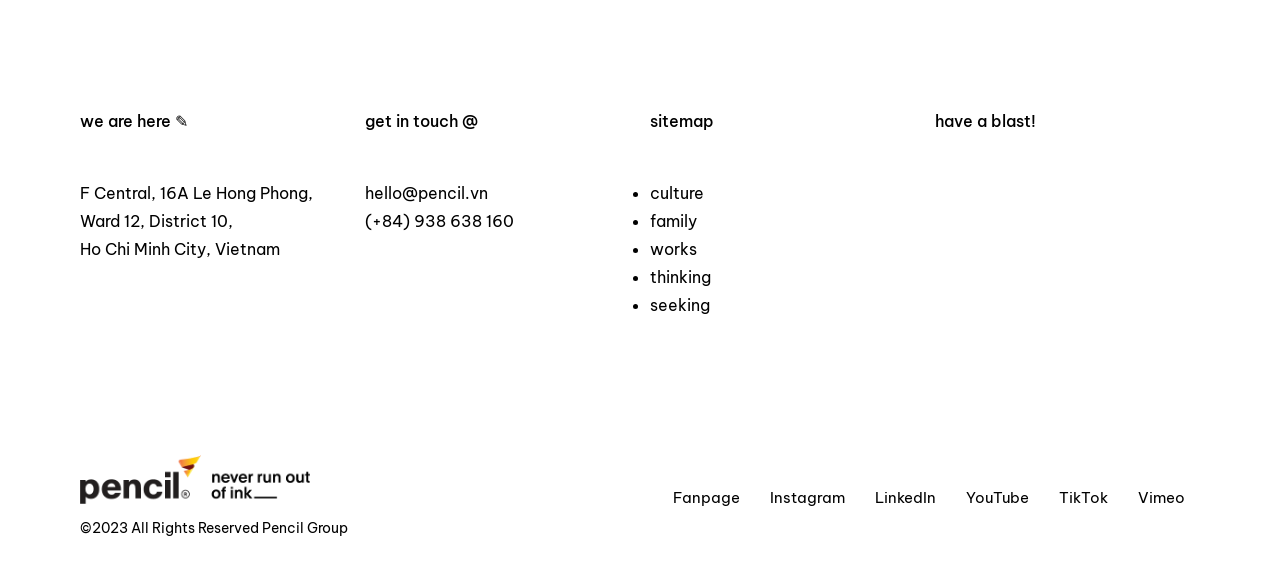Carefully examine the image and provide an in-depth answer to the question: What is the company's address?

The company's address is mentioned on the webpage as 'F Central, 16A Le Hong Phong, Ward 12, District 10, Ho Chi Minh City, Vietnam', which is a link element with ID 128.